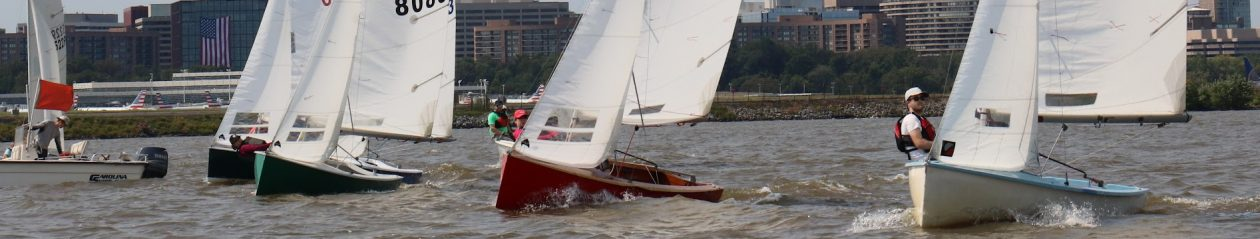What is the mood of the participants in the regatta?
Look at the screenshot and provide an in-depth answer.

The caption states that the crews exhibit focus and determination, indicating that the participants are serious and concentrated on the competition, which creates an exhilarating atmosphere.